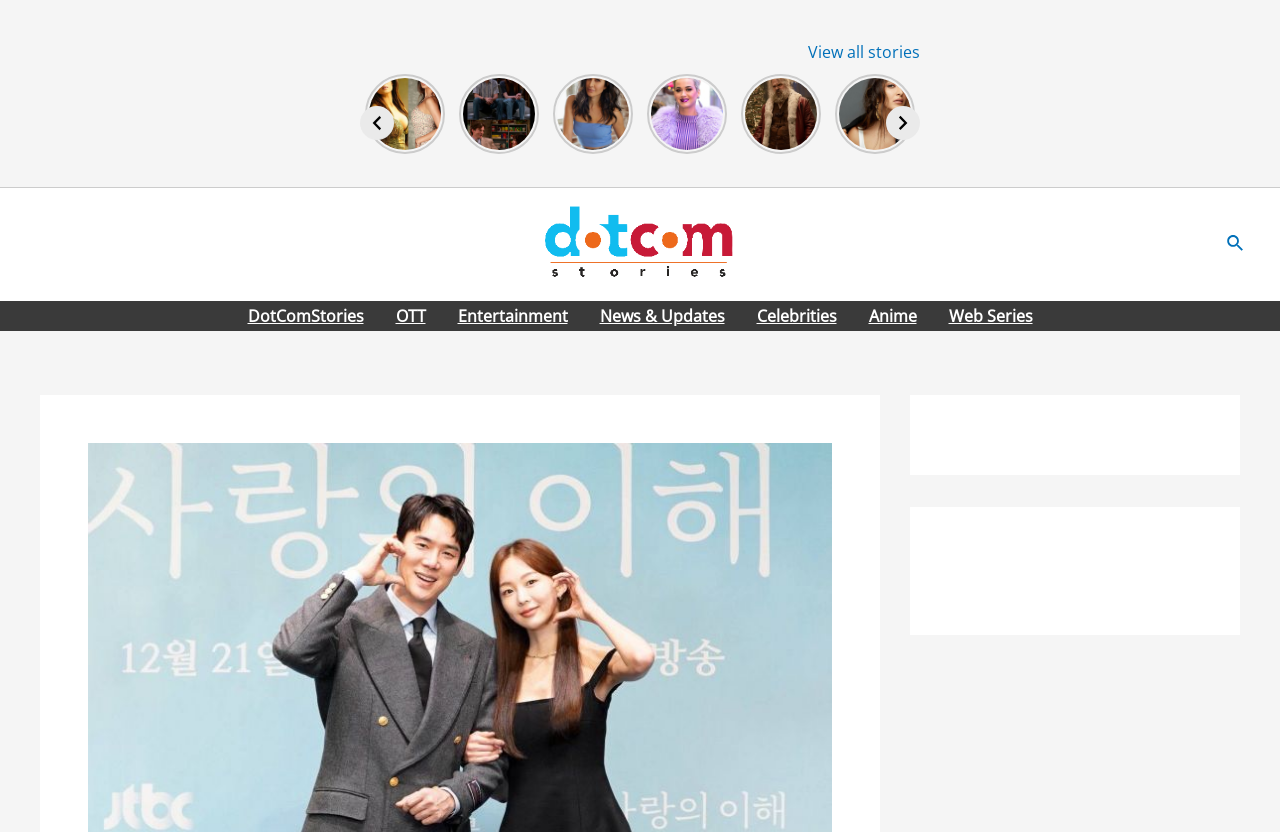What is the name of the website?
Can you offer a detailed and complete answer to this question?

The name of the website is prominently displayed in the top-left corner of the webpage, and is also featured in the navigation menu. It appears to be a website that specializes in entertainment news and stories.